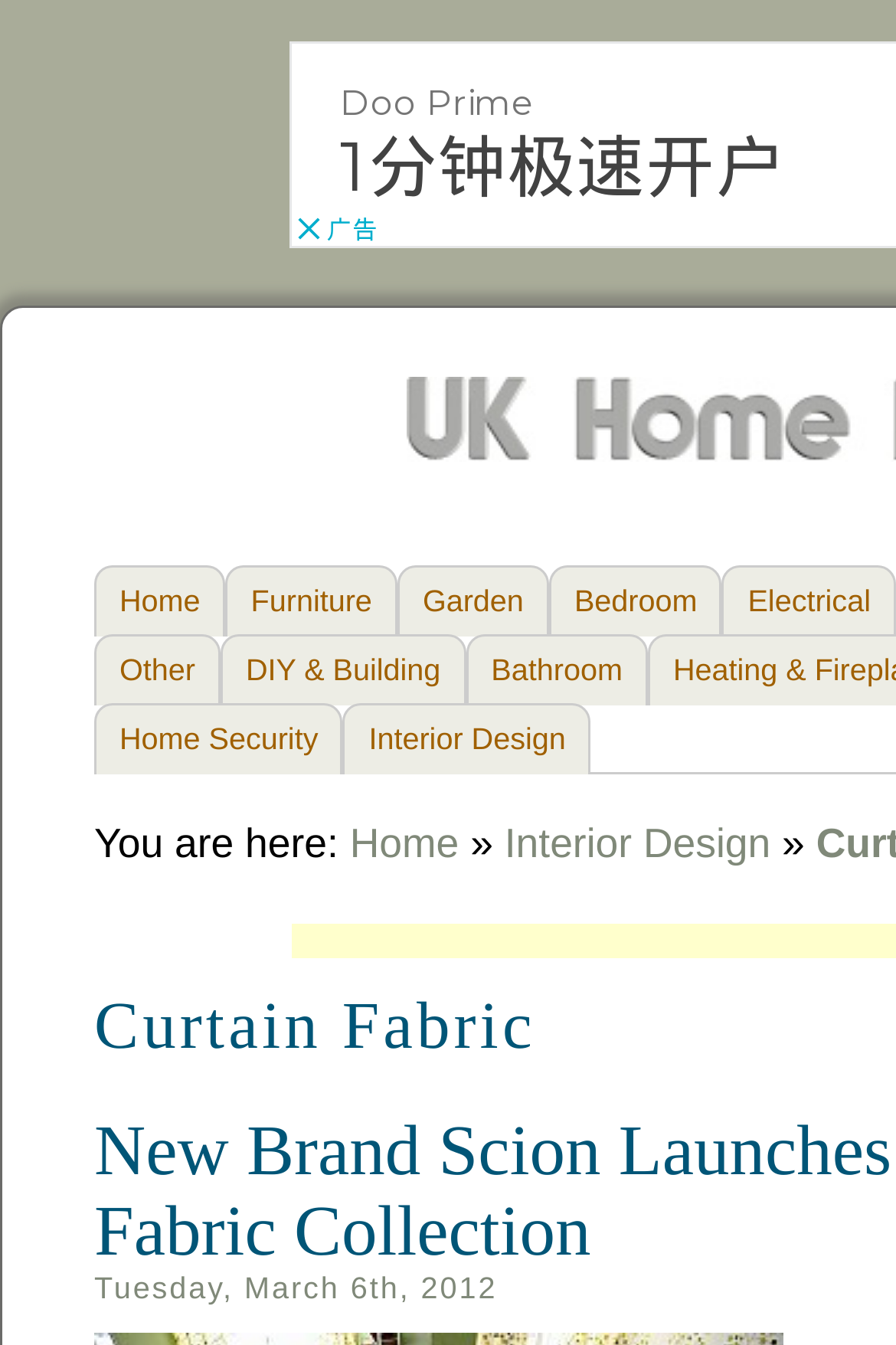Summarize the webpage with intricate details.

The webpage appears to be an archive page for curtain fabrics and materials, with a focus on interior design. At the top of the page, there is a navigation menu with six links: "Home", "Furniture", "Garden", "Bedroom", "Electrical", and "Other", which are positioned horizontally and take up about half of the page width. 

Below the navigation menu, there are additional links to other categories, including "DIY & Building", "Bathroom", and "Home Security", which are also positioned horizontally and take up about half of the page width. 

Further down, there is a breadcrumb trail indicating the current page location, with the text "You are here:" followed by links to "Home" and "Interior Design", separated by a "»" symbol. 

At the very bottom of the page, there is a timestamp indicating when the page was last updated, which is "Tuesday, March 6th, 2012".